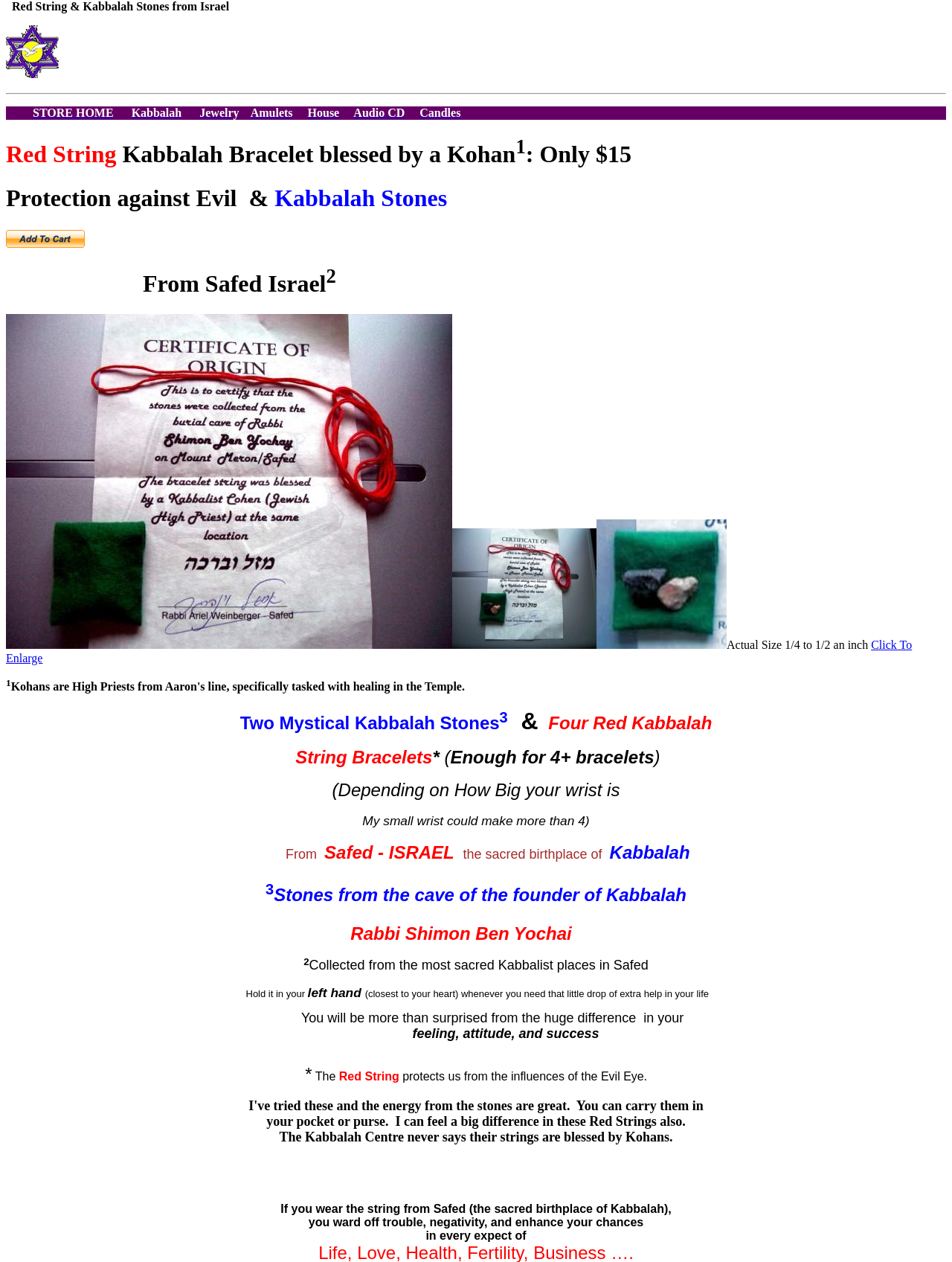Use a single word or phrase to answer the question:
What is the benefit of wearing the Red String?

Ward off trouble and negativity